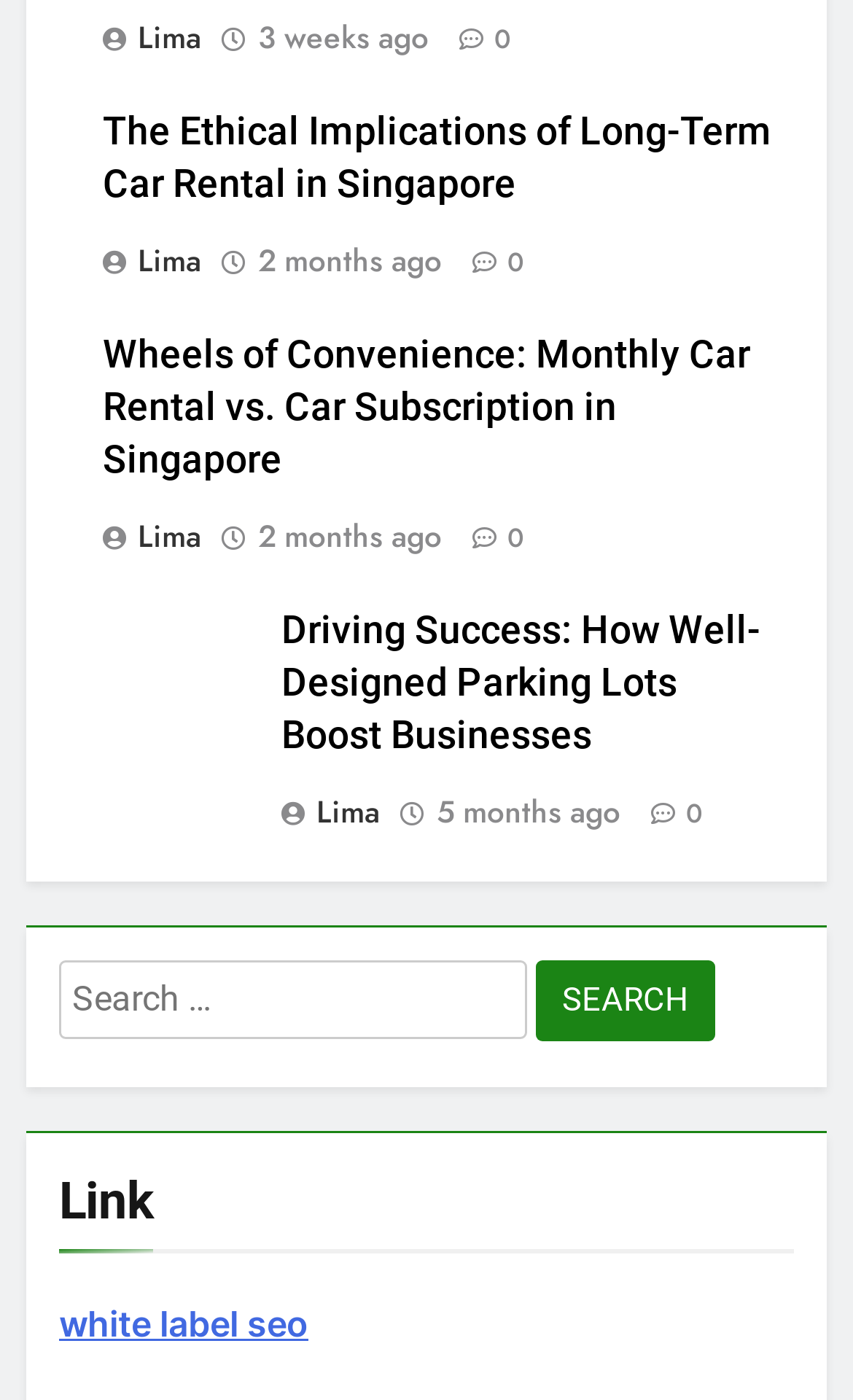Based on the element description: "parent_node: Search for: value="Search"", identify the UI element and provide its bounding box coordinates. Use four float numbers between 0 and 1, [left, top, right, bottom].

[0.628, 0.685, 0.838, 0.743]